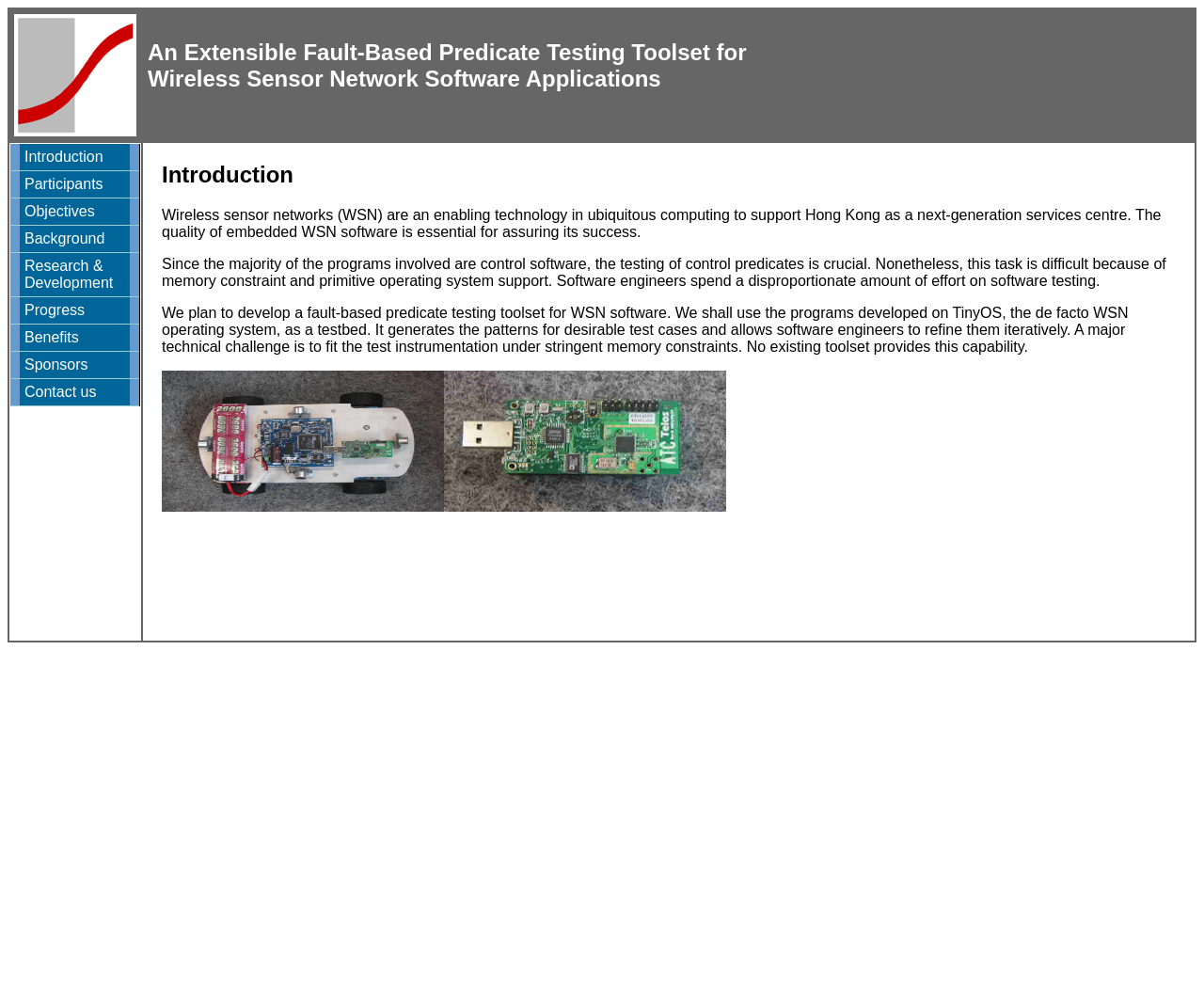Find the bounding box coordinates of the UI element according to this description: "Contact us".

[0.009, 0.386, 0.116, 0.412]